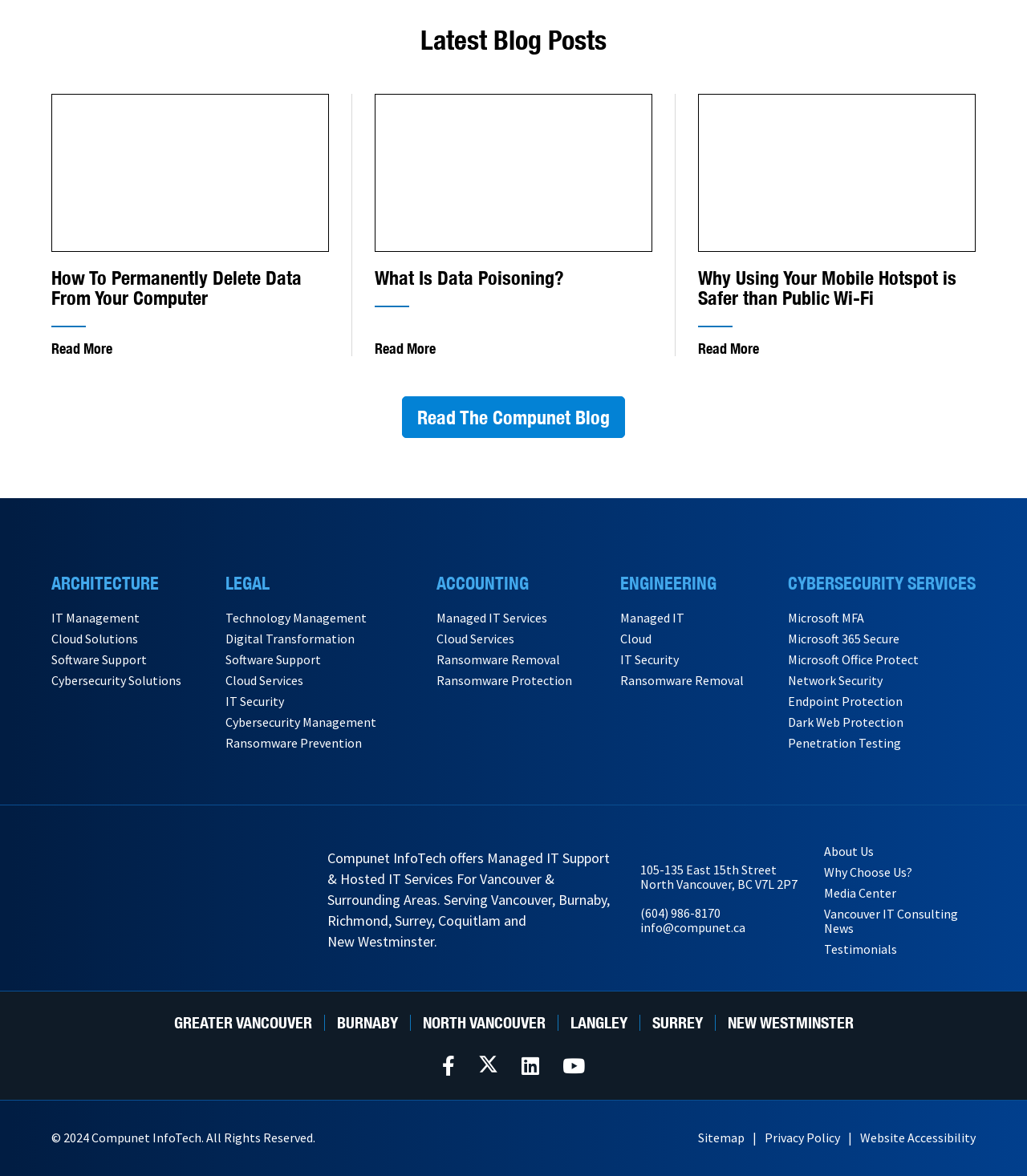Provide the bounding box coordinates of the UI element this sentence describes: "Network Security".

[0.767, 0.572, 0.859, 0.585]